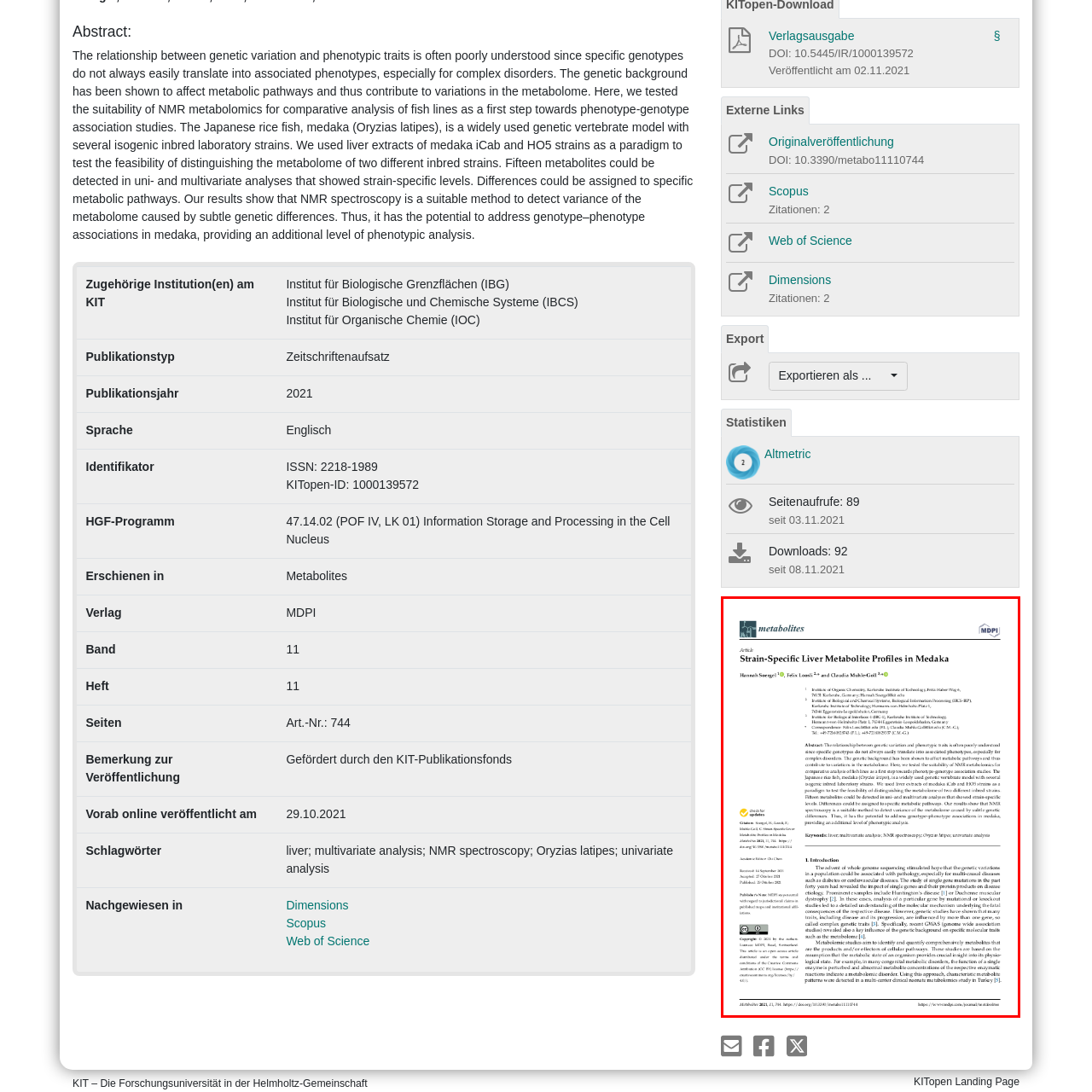Describe in detail the visual content enclosed by the red bounding box.

The image depicts the cover of a publication titled "Strain-Specific Liver Metabolite Profiles in Medaka," which is featured in the journal *Metabolites*. The publication, authored by Hamudi Surget, Felia Louis, and Claudia Mobius-Gall, explores the connection between genetic variation and phenotypic traits through the lens of NMR metabolomics, specifically in the Japanese rice fish, medaka (Oryzias latipes). The cover highlights key research findings and includes essential publication details, such as the article's DOI, publication date of November 2, 2021, and its citation metrics. The graphical elements and layout illustrate the focus on scientific exploration of liver metabolite differences among various fish strains, underscoring its significance in understanding genotype-phenotype associations.